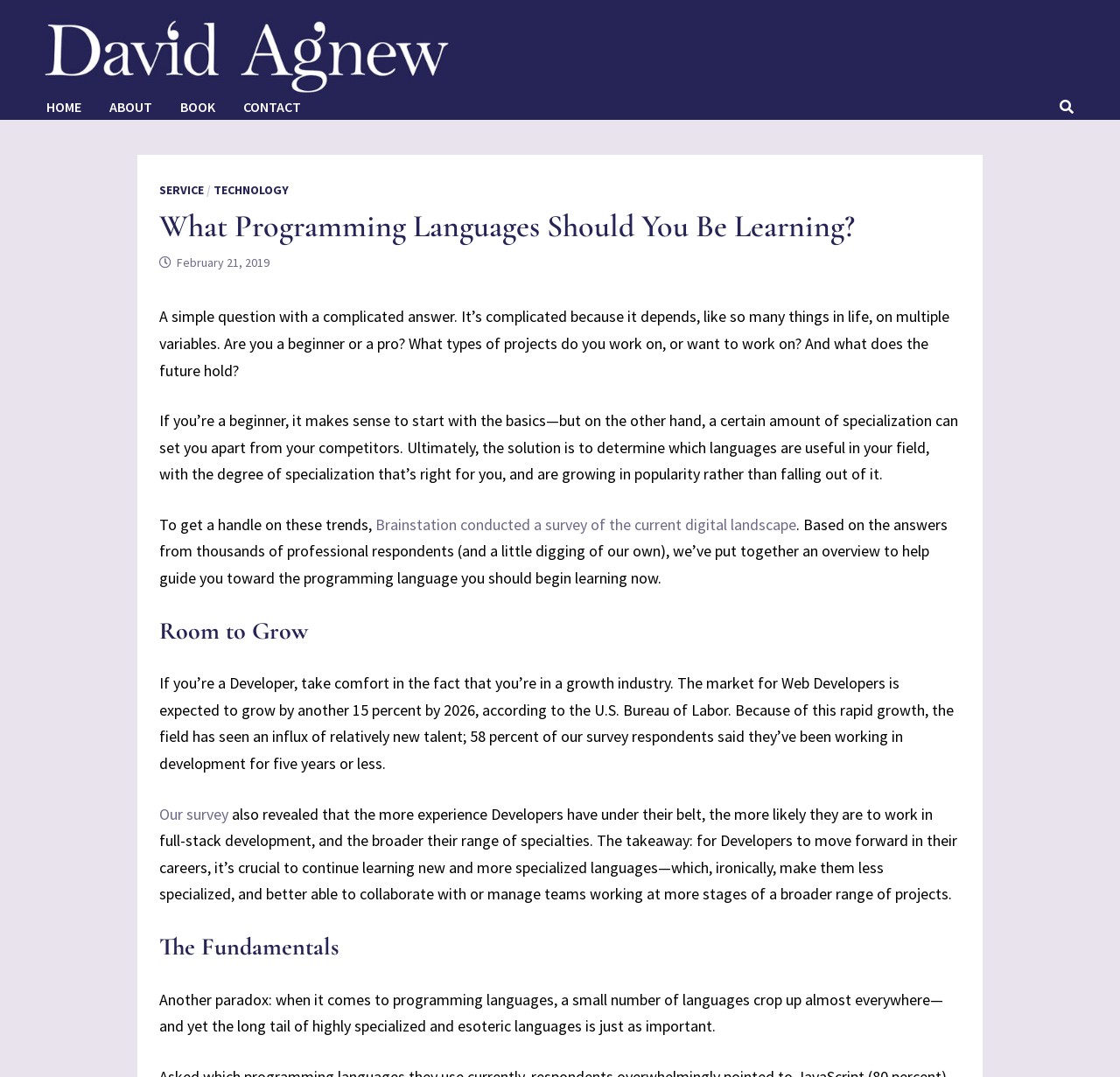Respond to the following question with a brief word or phrase:
What percentage of survey respondents have been working in development for five years or less?

58 percent